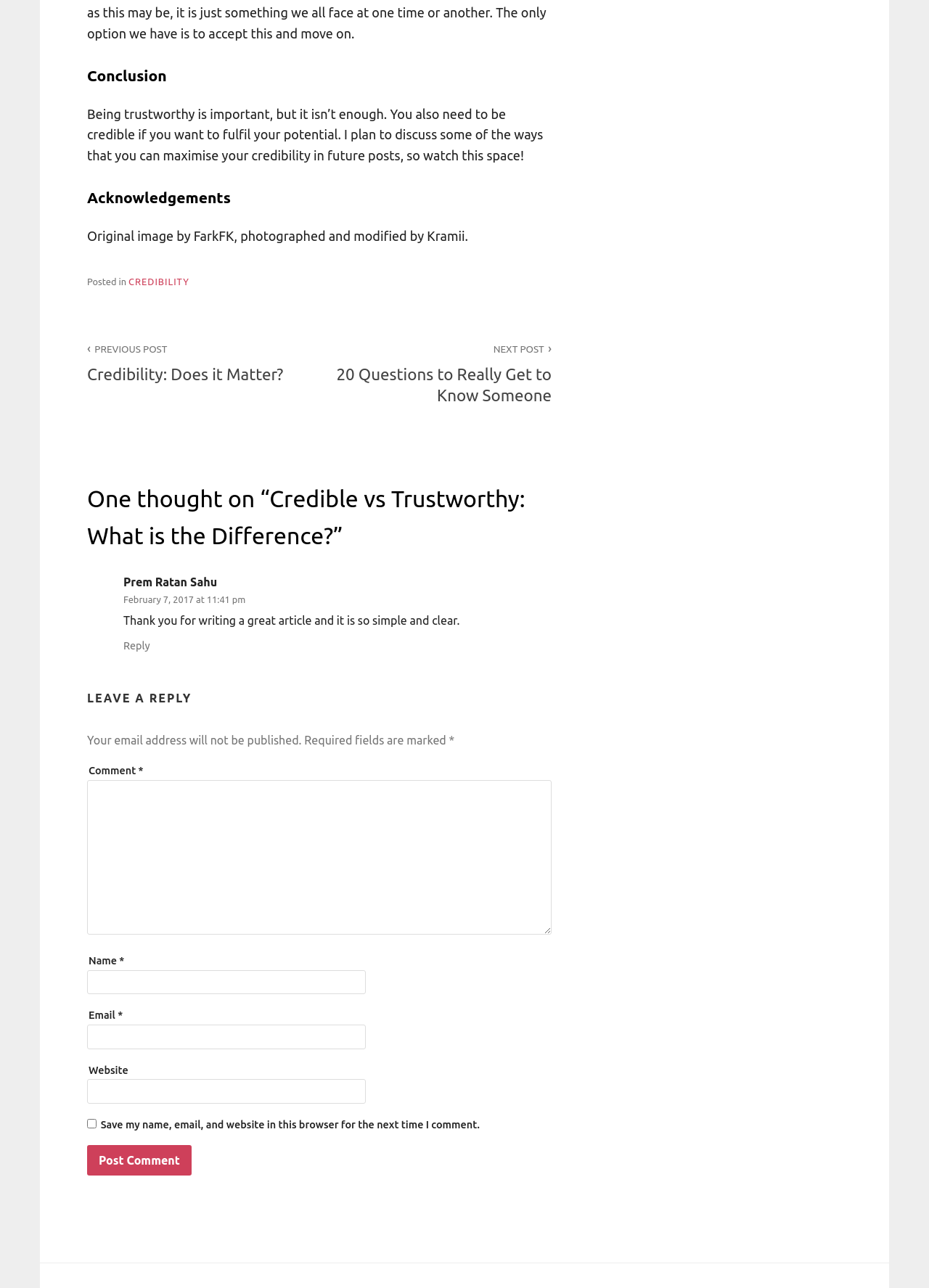Please reply to the following question with a single word or a short phrase:
What is the title of the article?

Credible vs Trustworthy: What is the Difference?